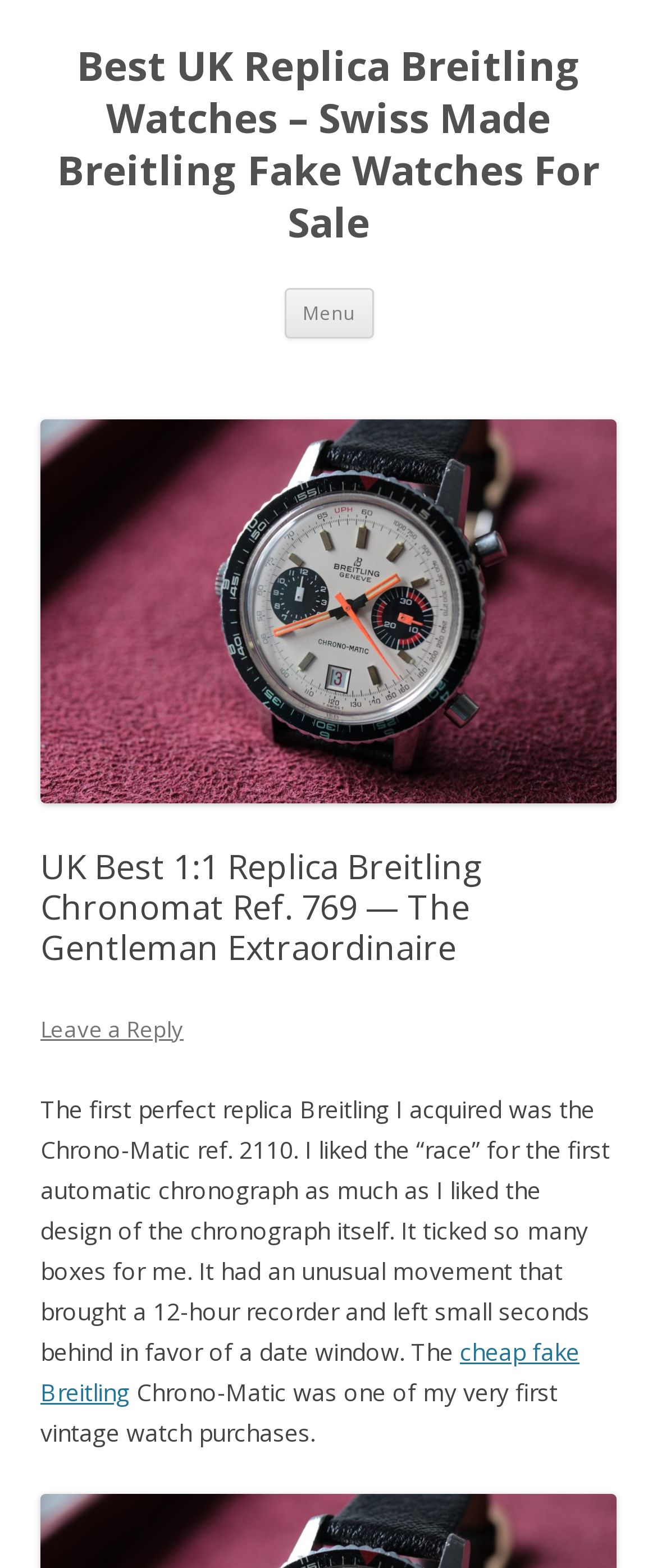What type of watches are being sold on this website?
Please use the image to provide a one-word or short phrase answer.

Breitling replica watches